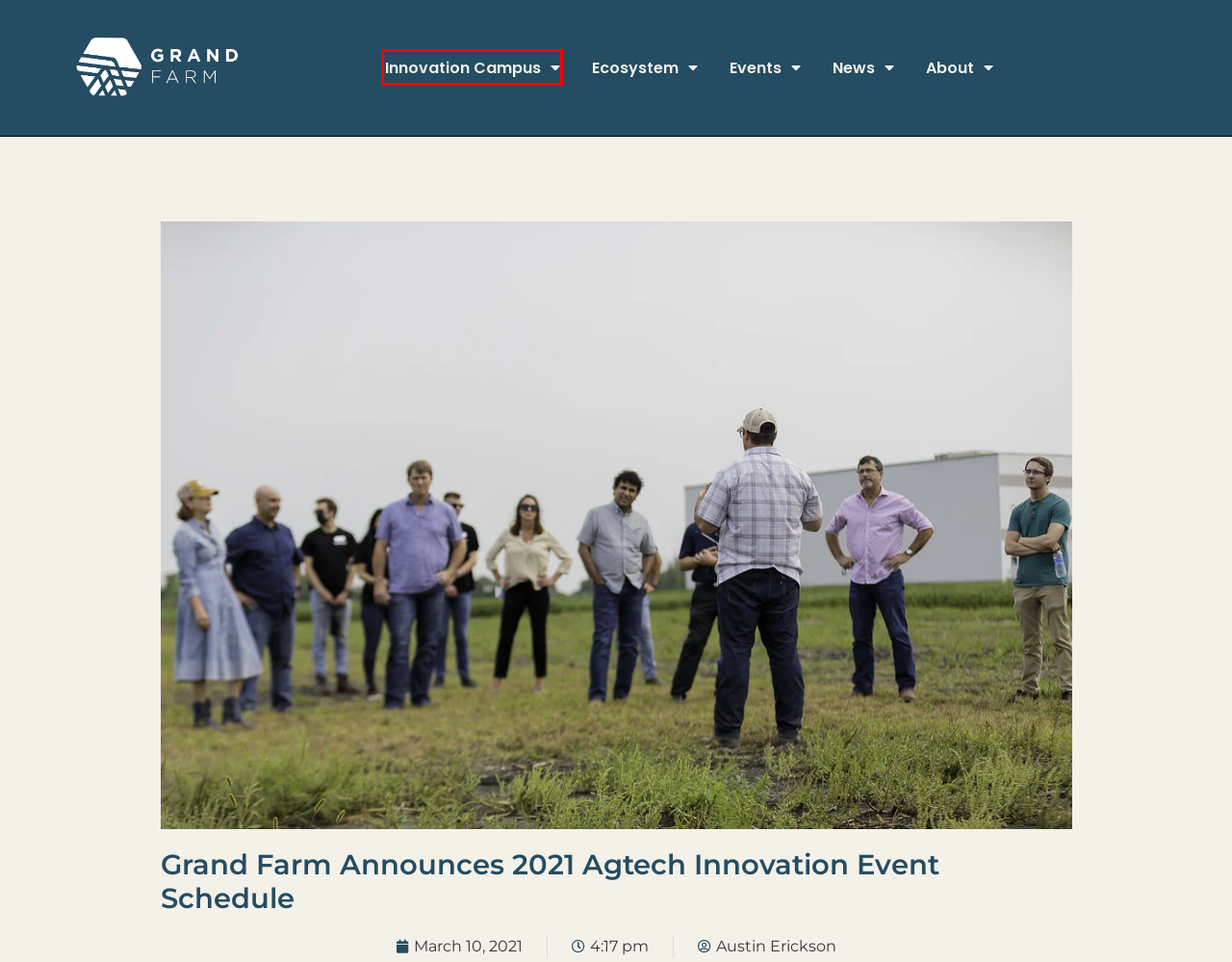You have a screenshot of a webpage with a red rectangle bounding box around a UI element. Choose the best description that matches the new page after clicking the element within the bounding box. The candidate descriptions are:
A. About - Grand Farm
B. Innovation Campus - Grand Farm
C. March 10, 2021 - Grand Farm
D. Austin Erickson, Author at Grand Farm
E. Grand Farm Employment Opportunity: Facilities Manager - Grand Farm
F. Events from June 12 – October 24 – Grand Farm
G. Ecosystem - Grand Farm
H. News - Grand Farm

B